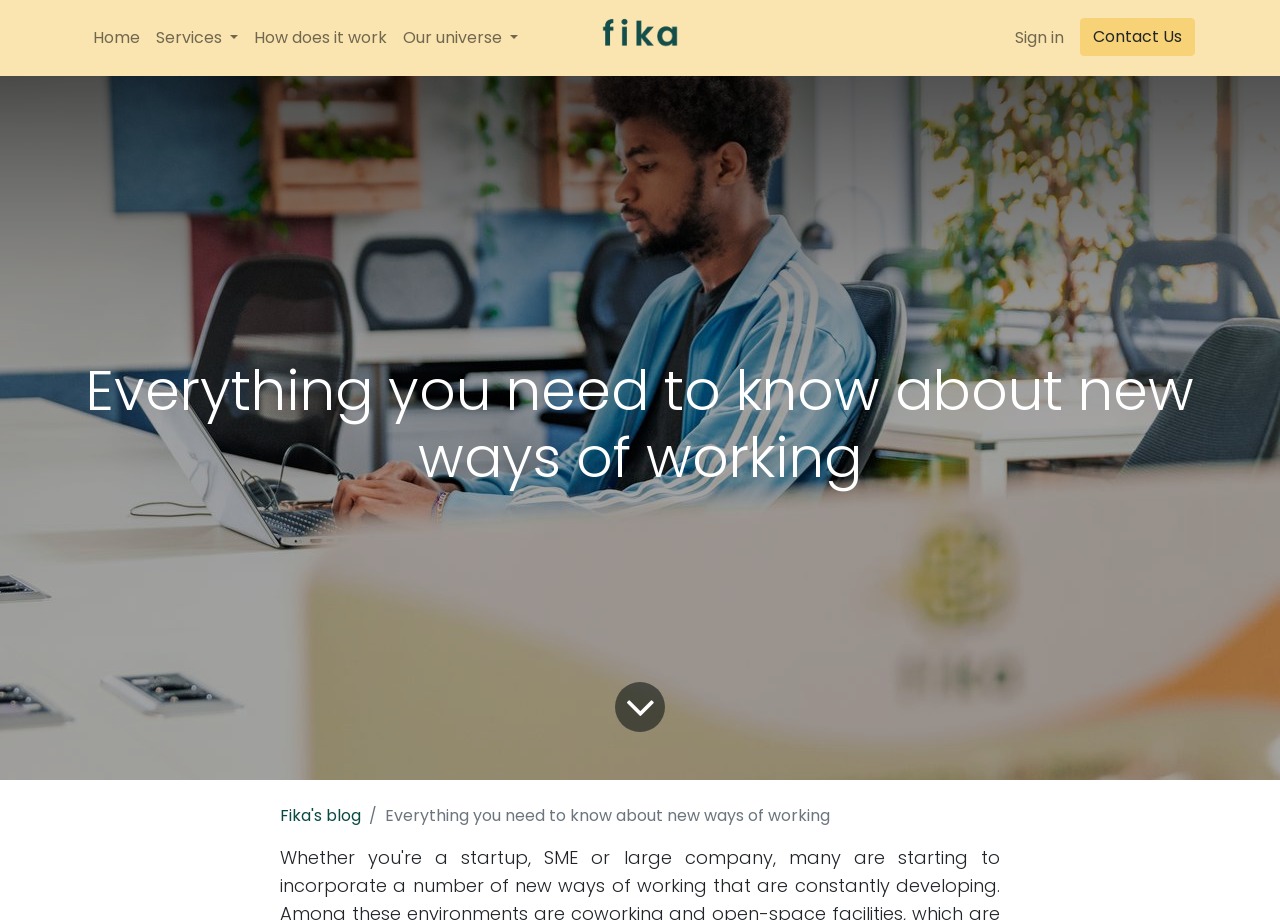Show me the bounding box coordinates of the clickable region to achieve the task as per the instruction: "Click the logo of Fika".

[0.444, 0.009, 0.556, 0.074]